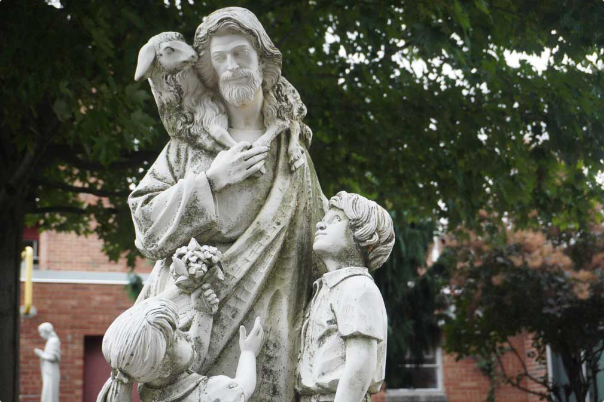Detail the scene depicted in the image with as much precision as possible.

The image showcases a beautifully carved statue depicting Jesus alongside two young children, with one child reaching up towards Him and the other nestled against His side. Jesus is portrayed with gentle features, exuding a sense of compassion and nurturing. He has a serene expression, symbolizing safety and comfort, while a lamb rests on His shoulder, further encapsulating the themes of care and protection. The children, portrayed in a moment of innocence and trust, illustrate a loving connection to their divine figure. The statue is set against a backdrop of lush trees, enhancing the peaceful and family-oriented ambiance of the scene. This artwork serves as a poignant reminder of the importance of guidance and care within the community, particularly in the context of the Church’s ongoing commitment to protect and nurture its vulnerable members.